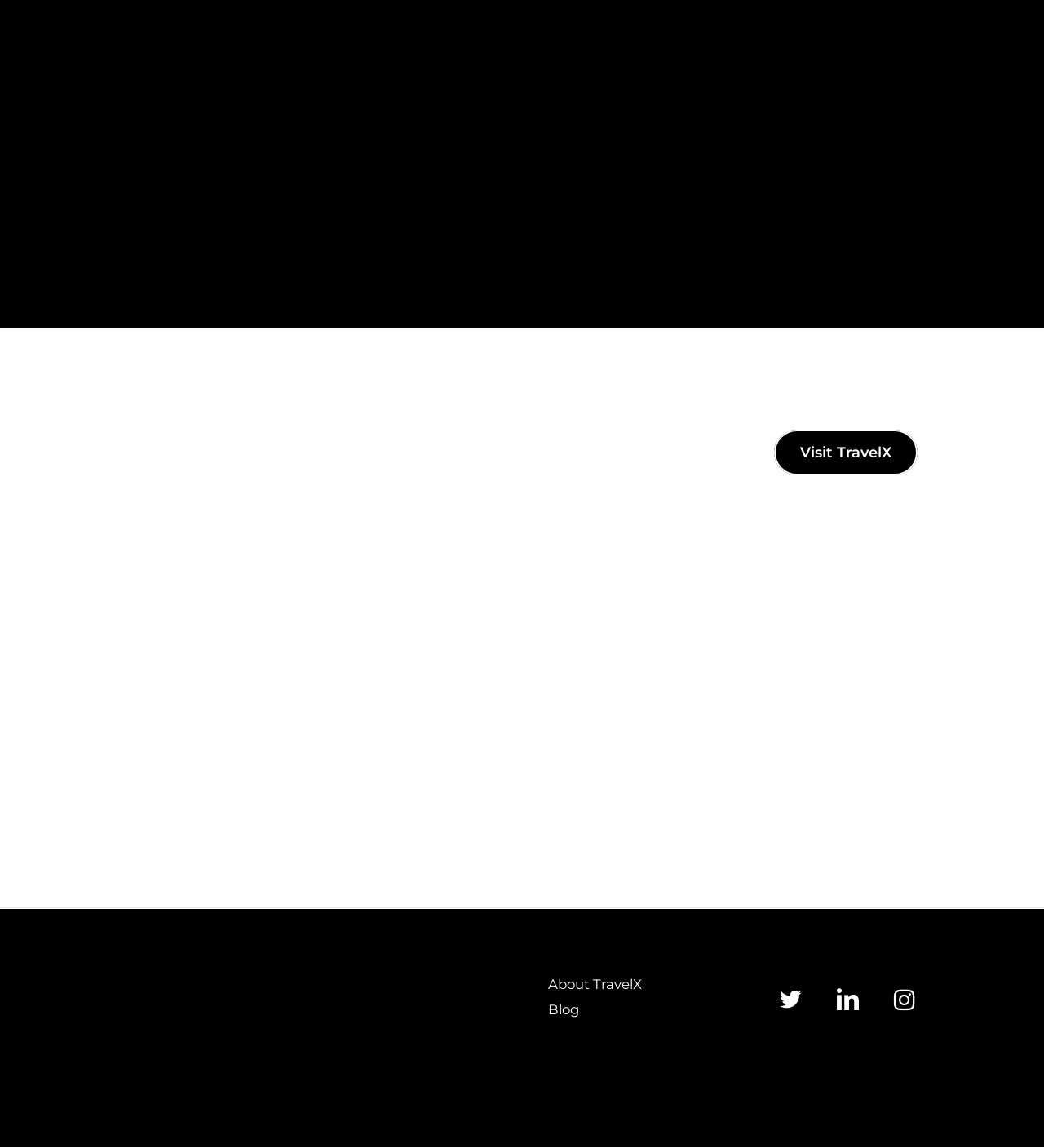Identify the bounding box for the UI element described as: "Blog". Ensure the coordinates are four float numbers between 0 and 1, formatted as [left, top, right, bottom].

[0.525, 0.869, 0.69, 0.891]